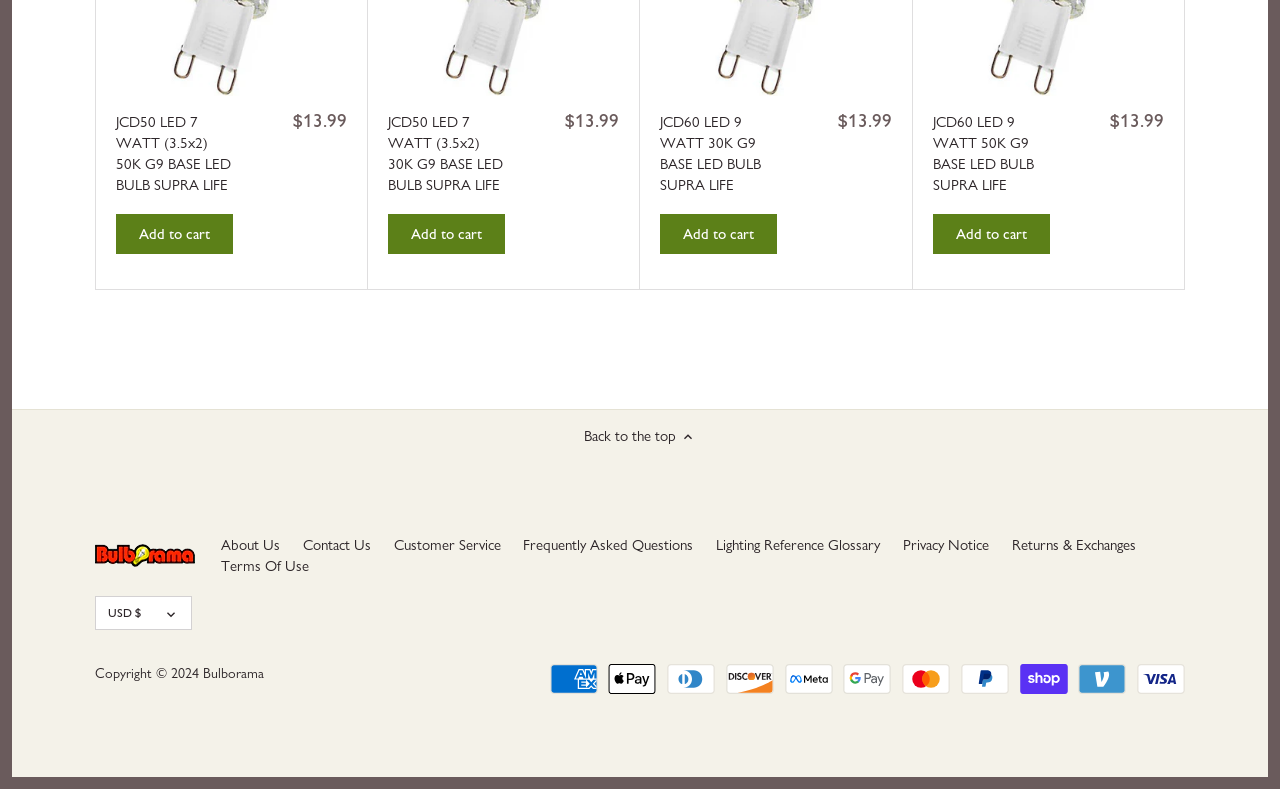Locate the bounding box coordinates of the element to click to perform the following action: 'Visit the 'About Us' page'. The coordinates should be given as four float values between 0 and 1, in the form of [left, top, right, bottom].

[0.173, 0.679, 0.219, 0.703]